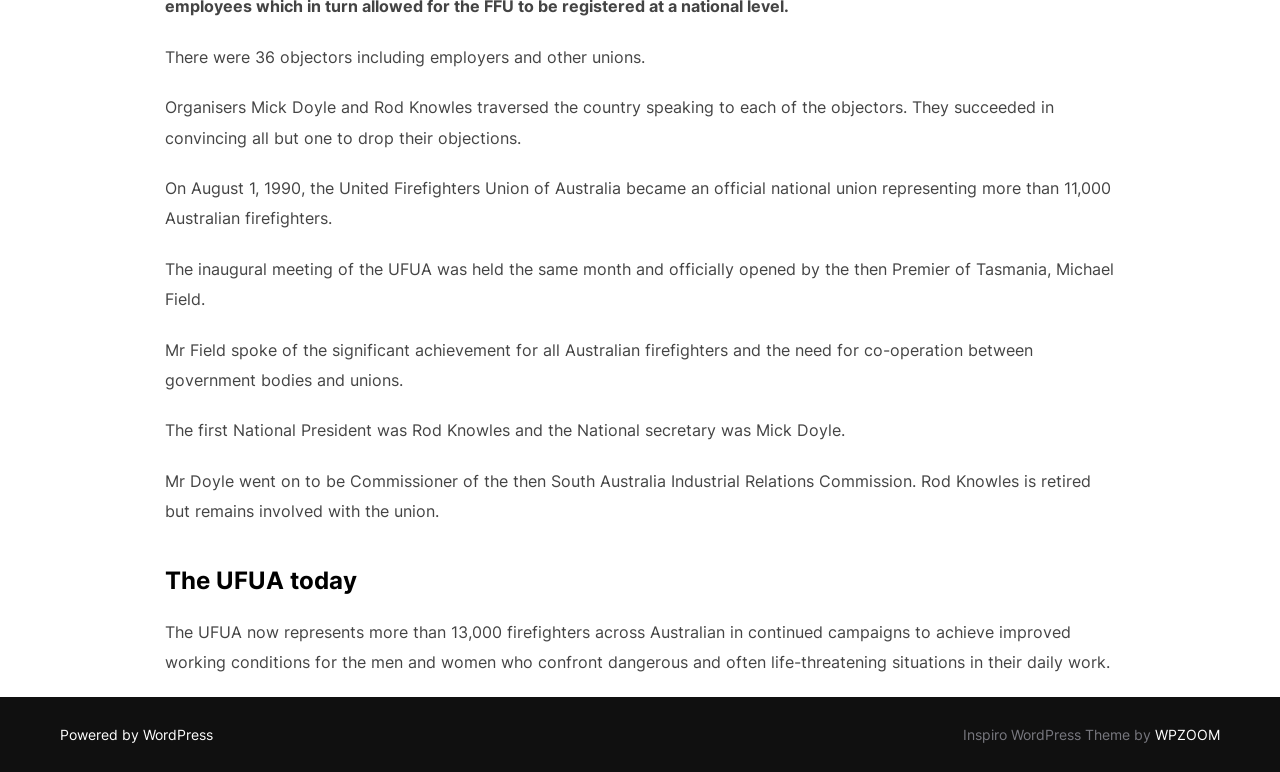Please answer the following question using a single word or phrase: 
How many firefighters did the UFUA represent in 1990?

11,000